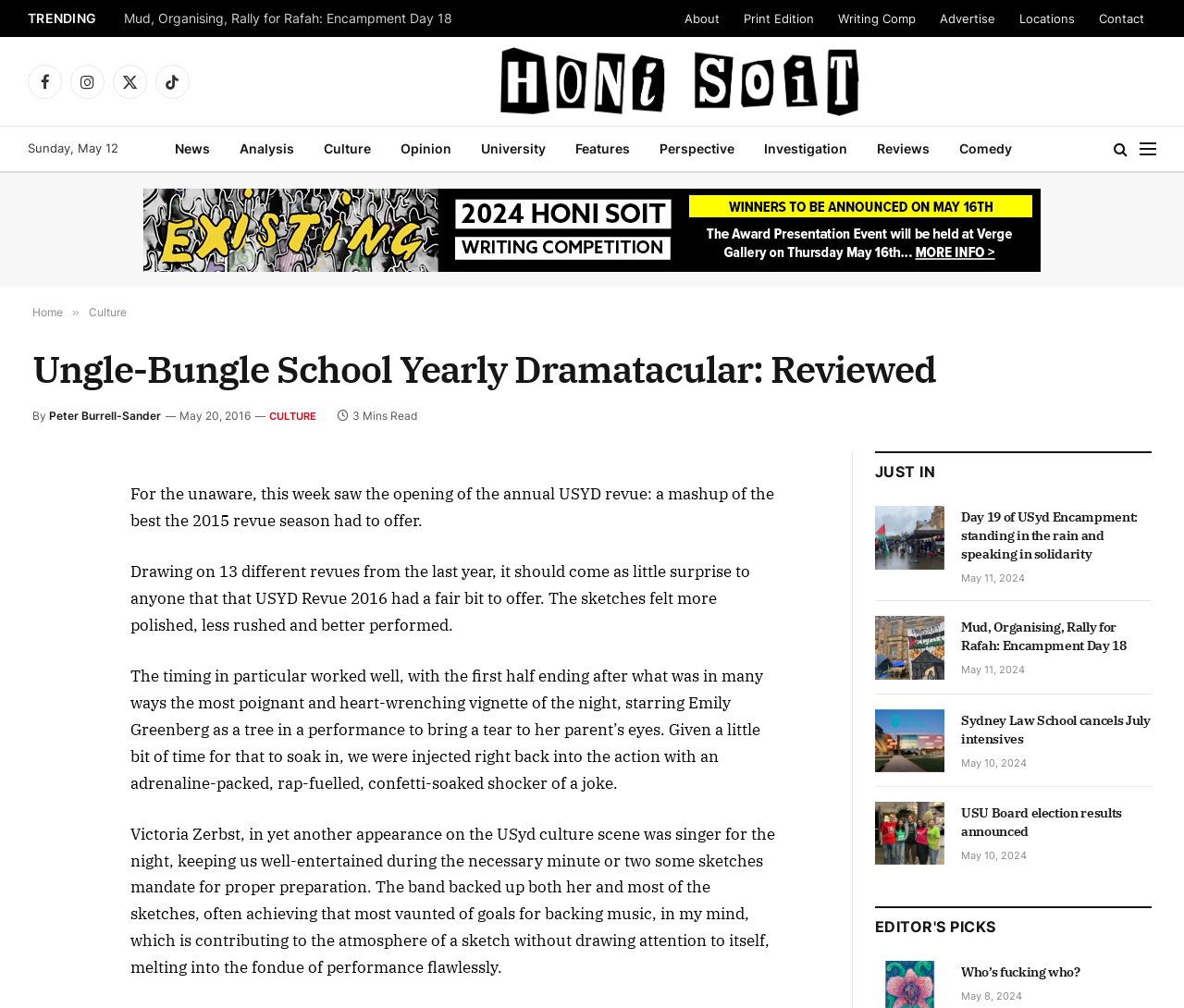Locate the bounding box coordinates of the clickable area needed to fulfill the instruction: "Click on the 'Culture' link".

[0.075, 0.303, 0.107, 0.317]